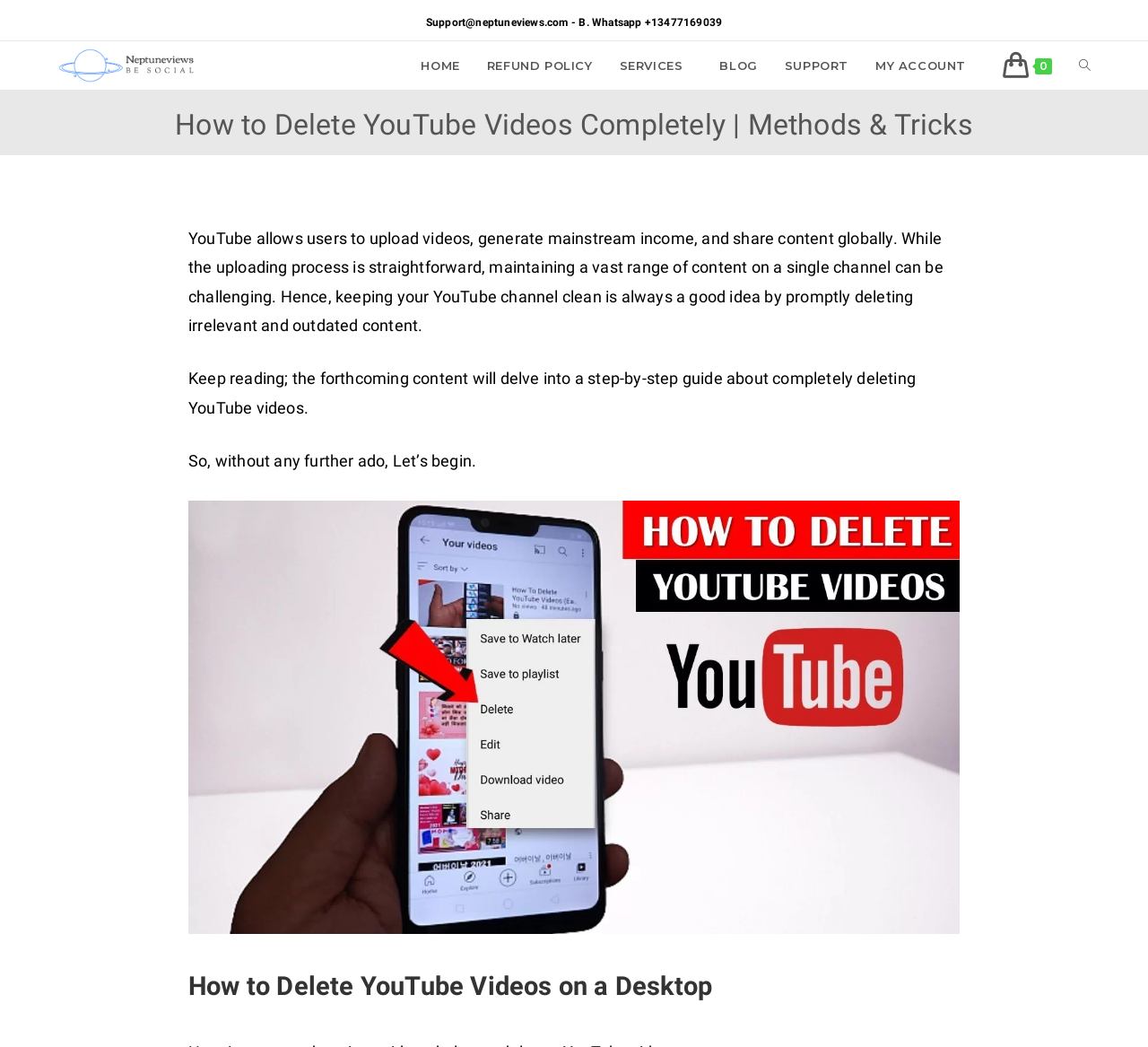Specify the bounding box coordinates of the region I need to click to perform the following instruction: "toggle website search". The coordinates must be four float numbers in the range of 0 to 1, i.e., [left, top, right, bottom].

[0.928, 0.039, 0.962, 0.085]